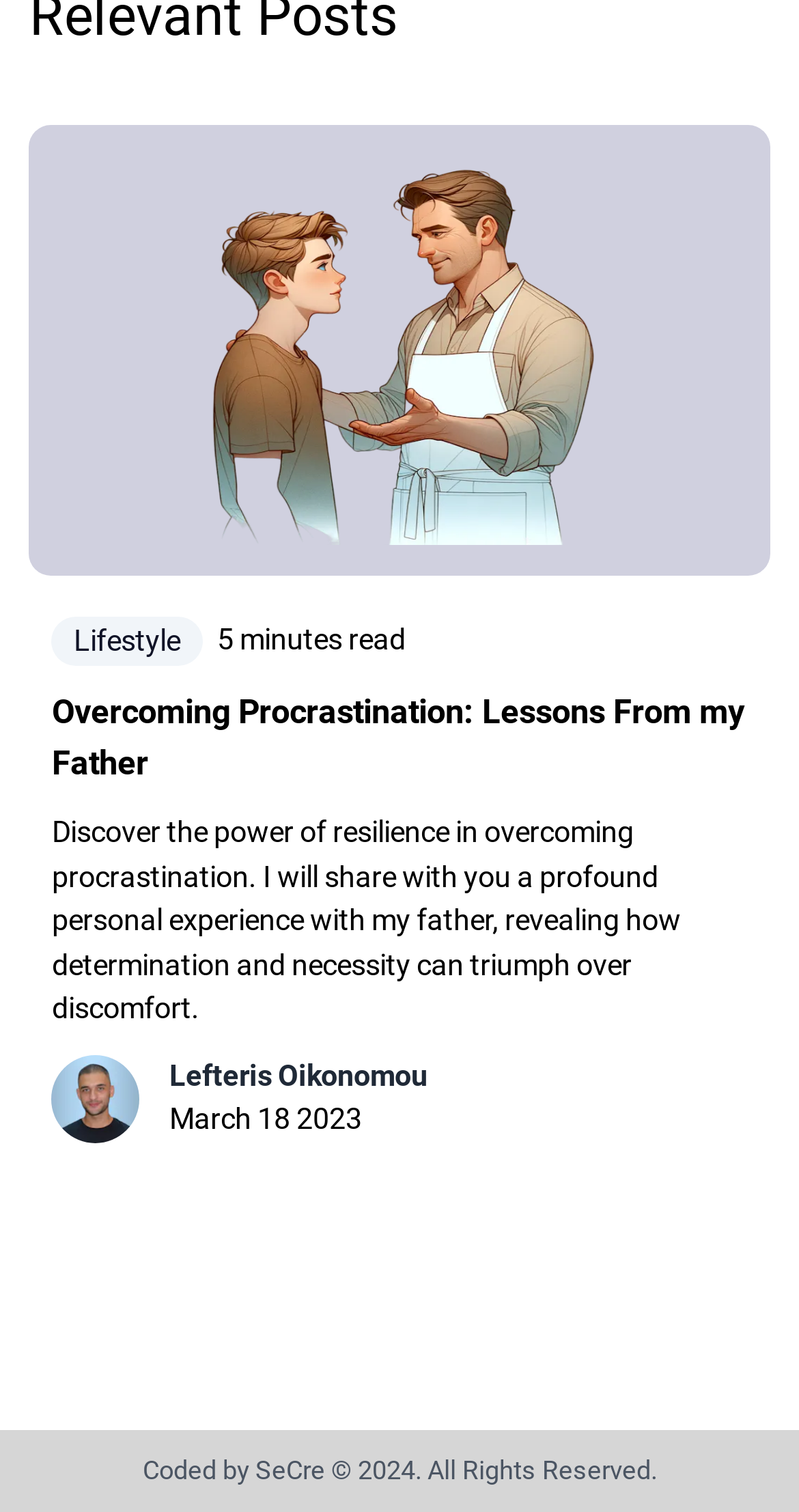Please find the bounding box for the UI component described as follows: "Leave a Comment".

None